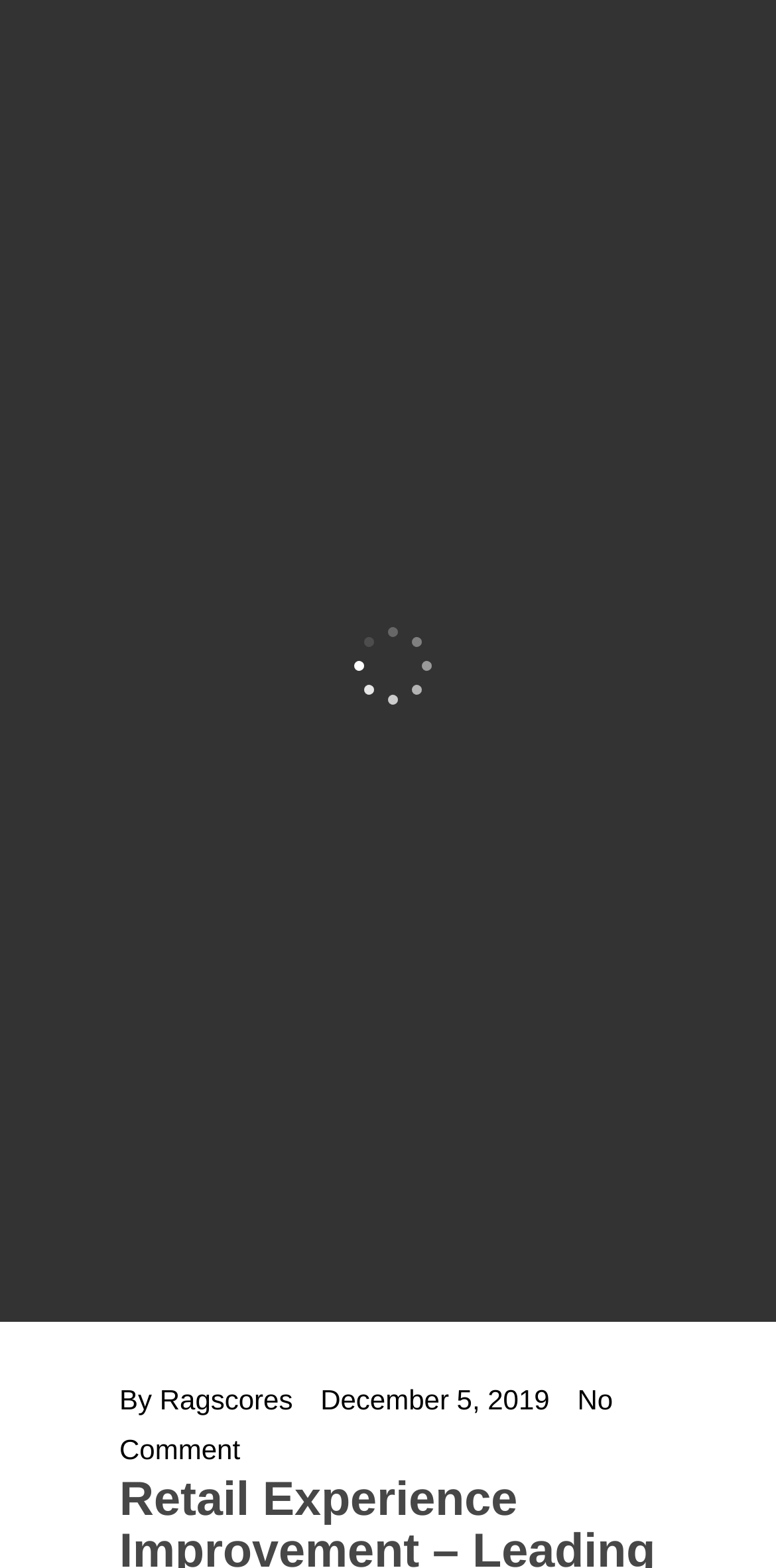Offer a meticulous description of the webpage's structure and content.

The webpage appears to be a case study or article about retail experience improvement for a leading telecom operator in India. At the top, there is a header section with a logo image of "Service Solutions" on the left, accompanied by a link to the homepage. On the right side of the header, there is a toggle navigation button.

Below the header, there is a prominent heading that reads "RETAIL EXPERIENCE IMPROVEMENT – LEADING TELECOM OPERATOR IN INDIA", which spans almost the entire width of the page. Underneath this heading, there are two links: "Home" and "Case Studies", separated by a greater-than symbol.

The main content of the page is a block of text that summarizes the retail experience improvement, with the title "Retail Experience Improvement – Leading Telecom Operator in India" repeated at the top. This text block is positioned below the heading and links.

On the top-right corner of the page, there is a section with contact information, including a phone number "+91 98733 83242" and an email address "info@servicesolutionsconsulting.in". These are preceded by labels "Call:" and "Email:", respectively.

At the bottom of the page, there is a footer section with additional information, including the author "Ragscores", the date "December 5, 2019", and a link to "No Comment".